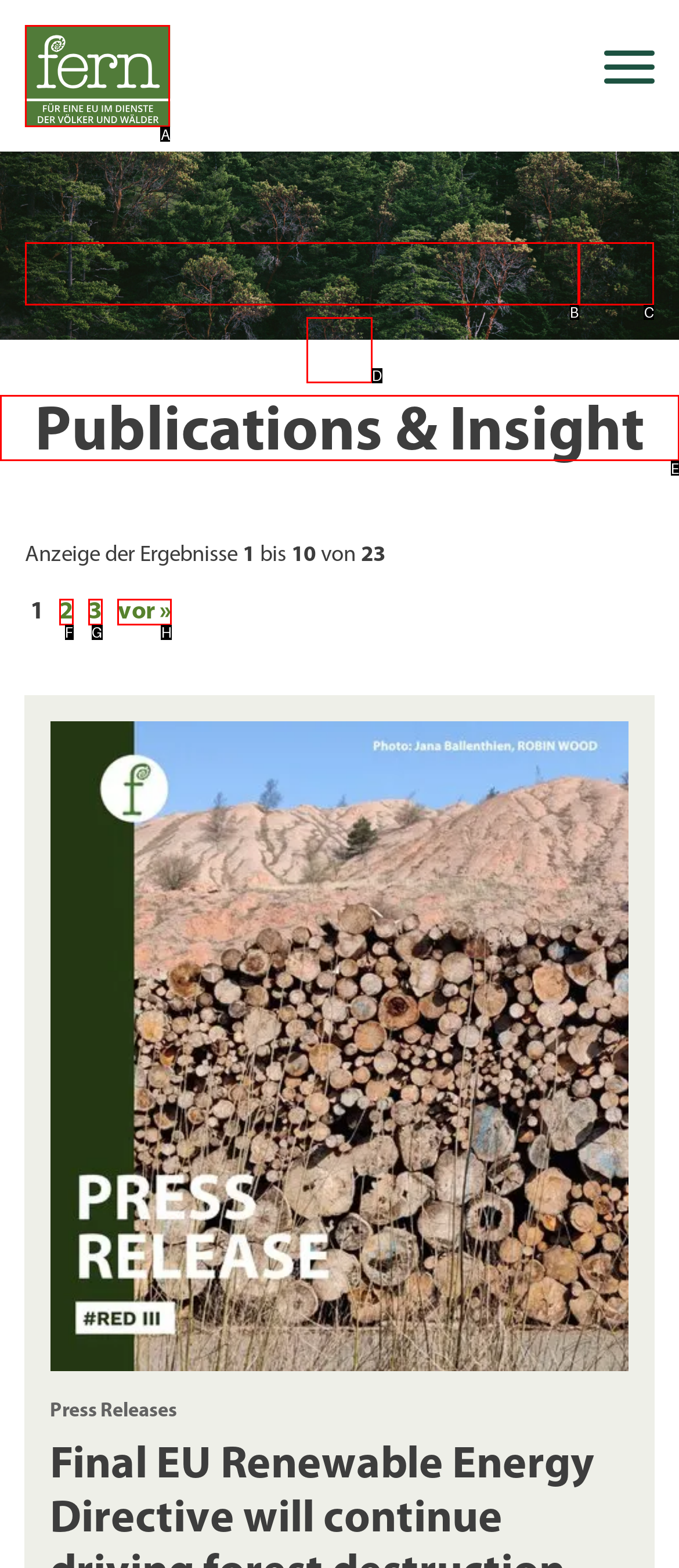Select the letter of the option that should be clicked to achieve the specified task: Sign up for newsletter. Respond with just the letter.

E